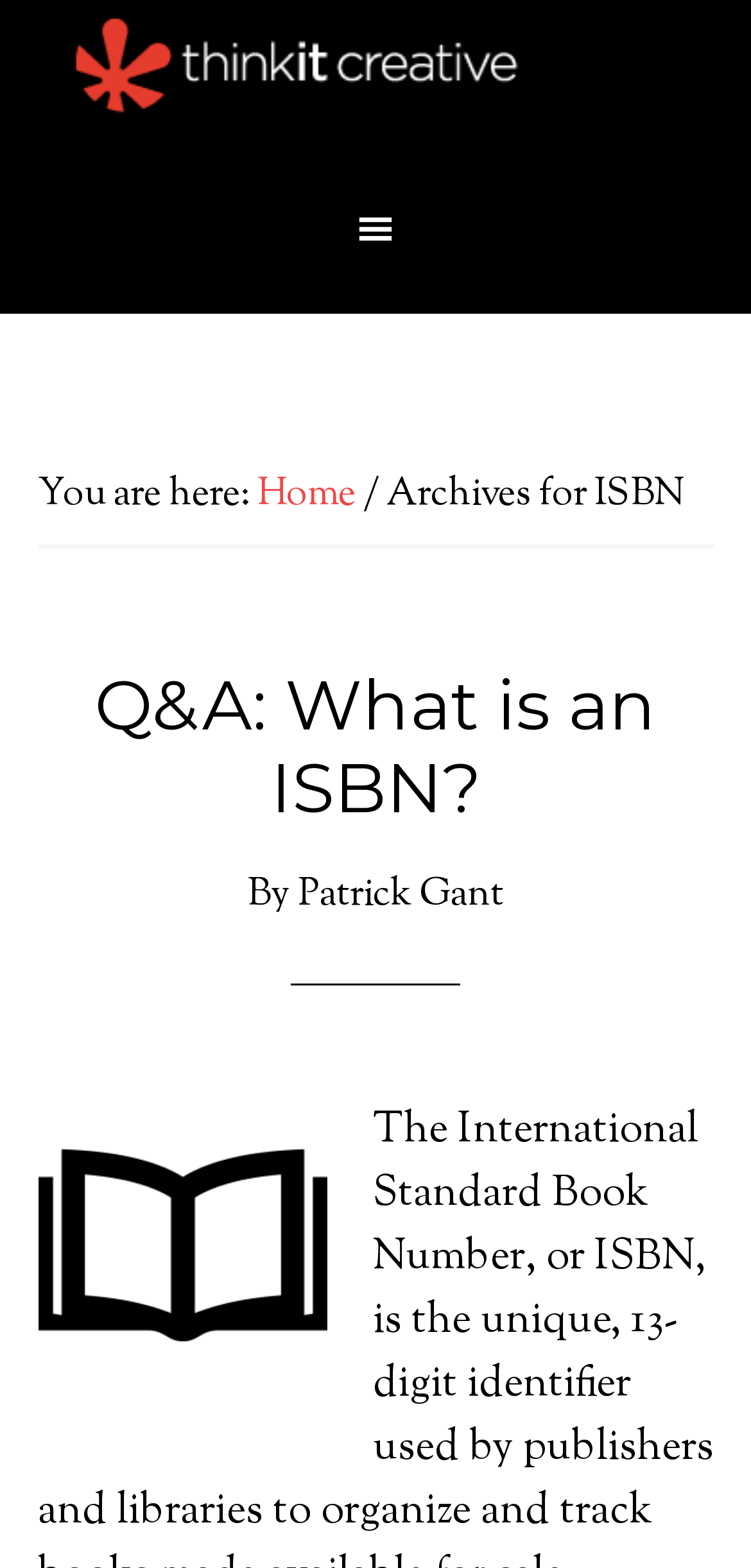What type of icon is displayed on the page?
Please ensure your answer is as detailed and informative as possible.

I identified the icon by looking at the image element, which is described as an 'eBook icon', indicating that it represents an eBook-related image.